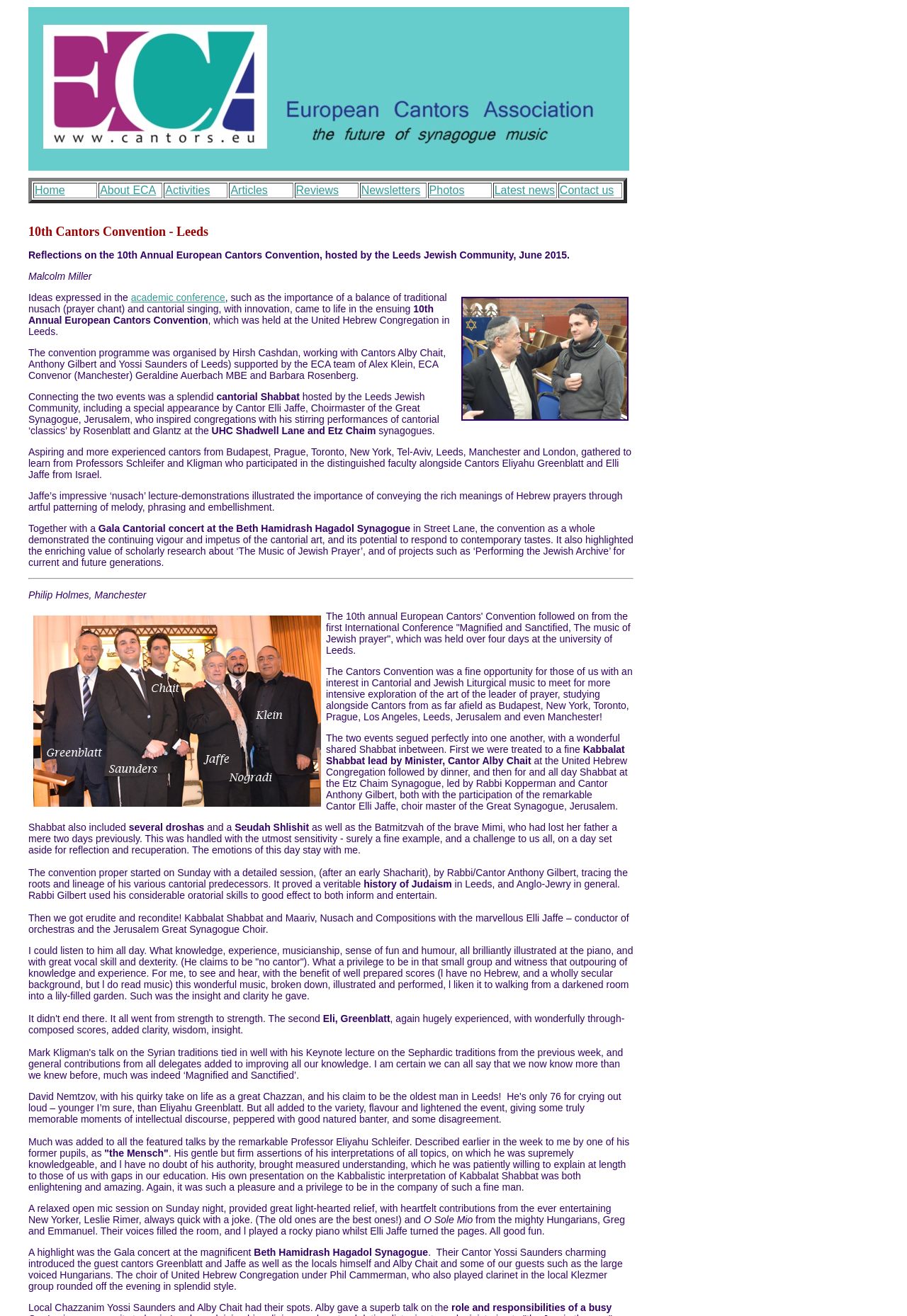Utilize the details in the image to thoroughly answer the following question: What is the name of the association?

The name of the association can be found in the top-left corner of the webpage, where it is written in a large font size. It is also the title of the webpage, which is 'European Cantors Association'.